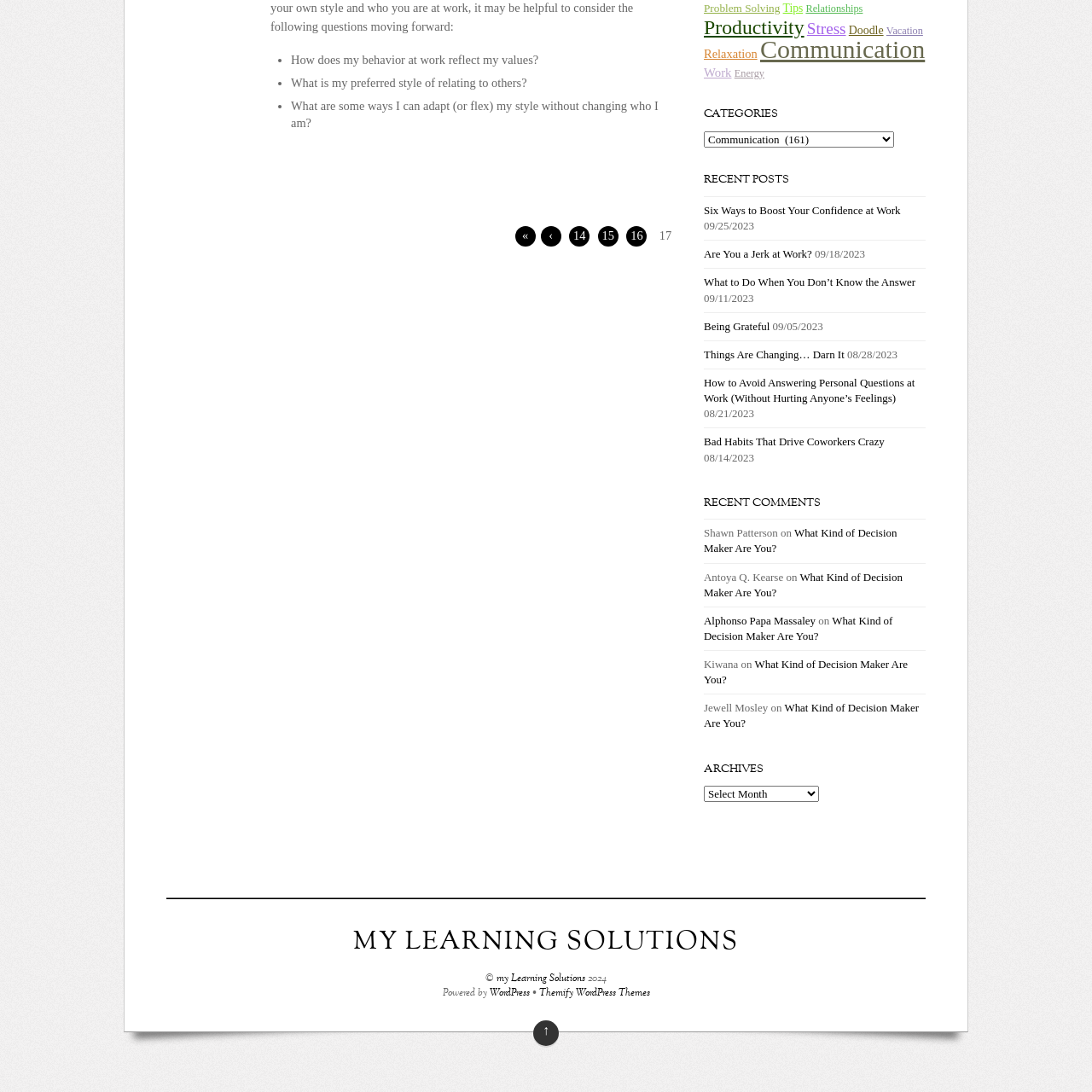Examine the image indicated by the red box and respond with a single word or phrase to the following question:
What is the theme of the accompanying article?

Workplace confidence